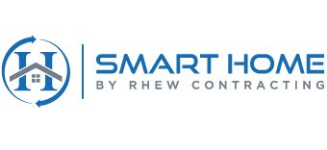Answer with a single word or phrase: 
What is the company's specialization?

Smart home automation solutions